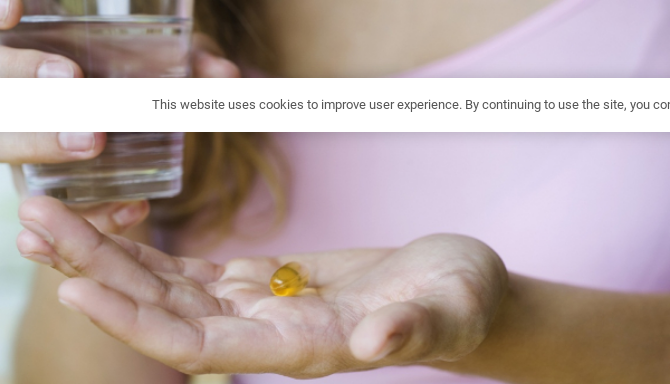Kindly respond to the following question with a single word or a brief phrase: 
What is the purpose of the glass of water?

Hydration